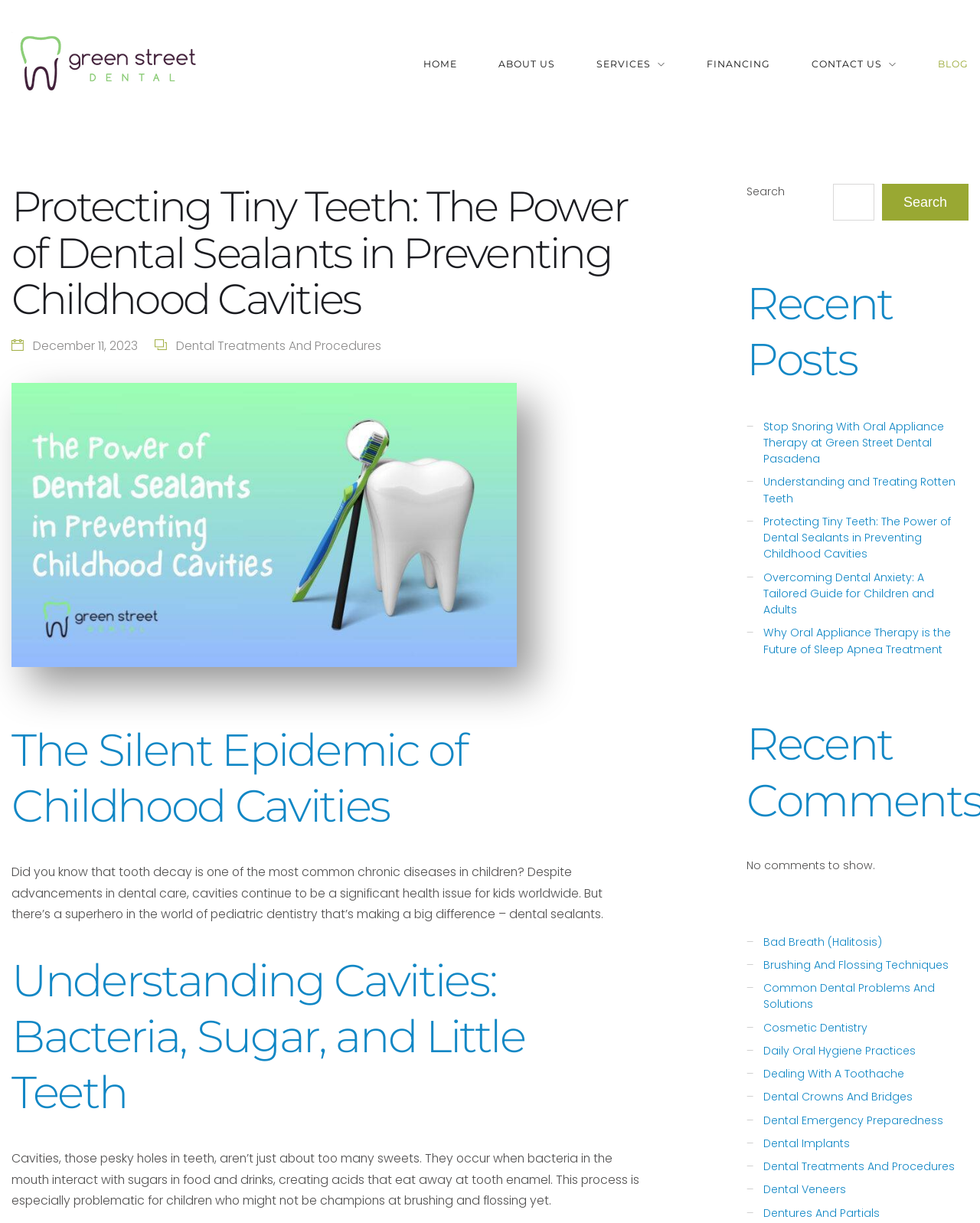Determine the bounding box coordinates of the element that should be clicked to execute the following command: "Read the 'Protecting Tiny Teeth: The Power of Dental Sealants in Preventing Childhood Cavities' article".

[0.012, 0.15, 0.655, 0.264]